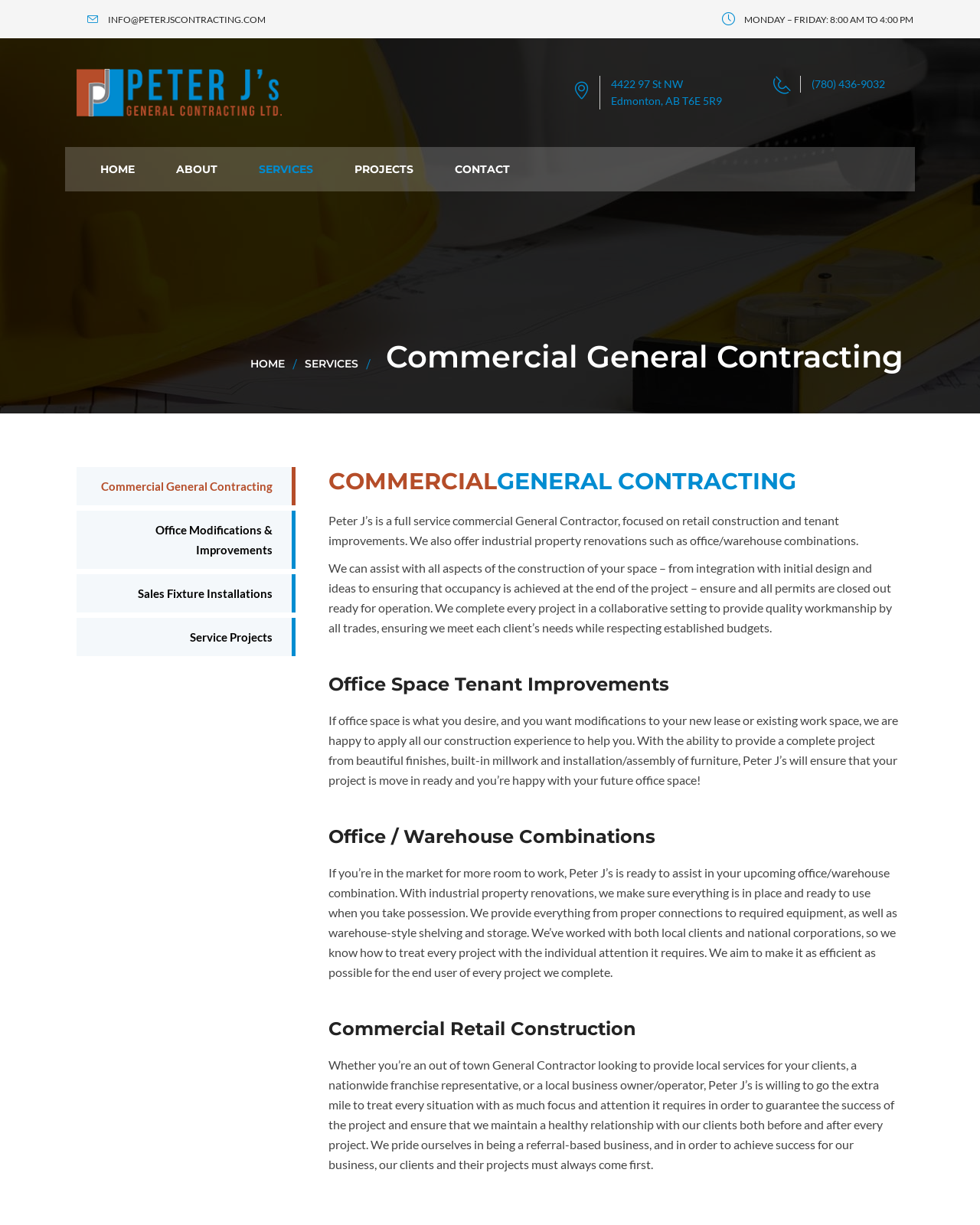Please answer the following question using a single word or phrase: What type of projects does the company specialize in?

Commercial and industrial projects